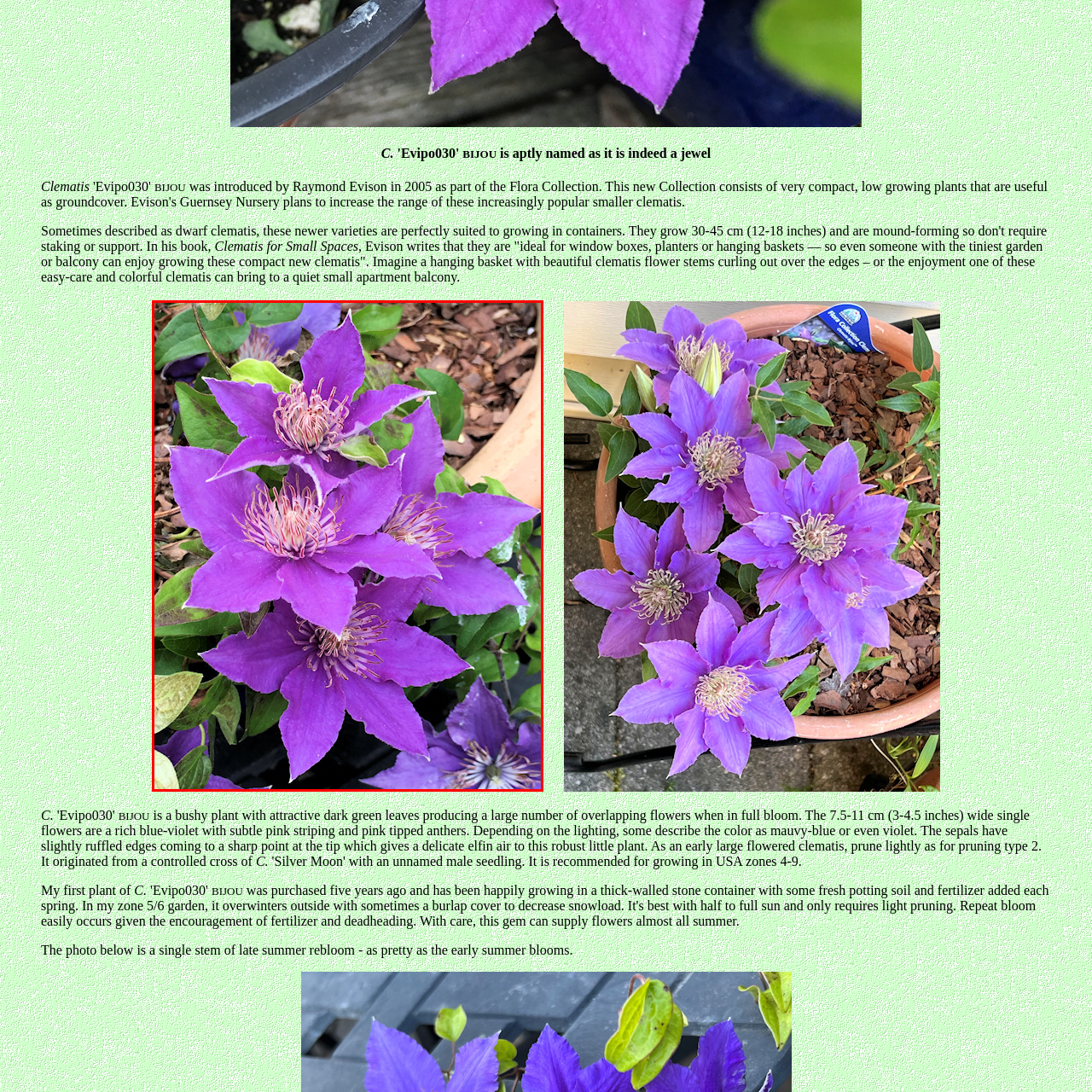What is the approximate width of each bloom?  
Focus on the image bordered by the red line and provide a detailed answer that is thoroughly based on the image's contents.

The caption states that each bloom spans approximately 7.5 to 11 cm (3 to 4.5 inches) in width, which is a charming elfin appearance due to the slightly ruffled edges of the sepals.